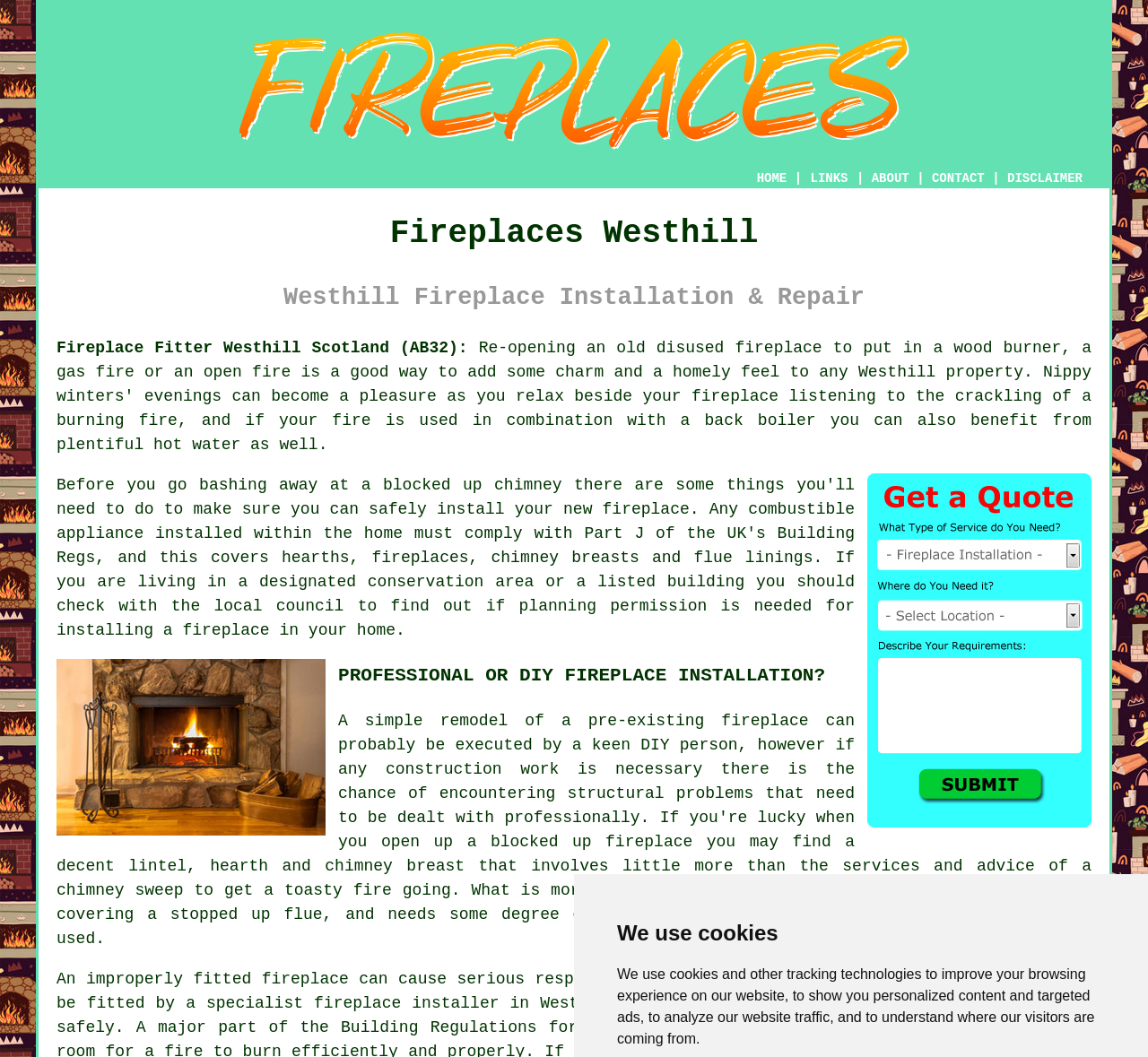Provide a comprehensive description of the webpage.

The webpage is about Fireplaces Westhill in Scotland, specifically in the AB32 area, and offers fireplace installation services. At the top of the page, there is a logo image of "Fireplaces Westhill" and a navigation menu with links to "HOME", "ABOUT", "CONTACT", and "DISCLAIMER". 

Below the navigation menu, there are two headings: "Fireplaces Westhill" and "Westhill Fireplace Installation & Repair". Under these headings, there is a link to "Fireplace Fitter Westhill Scotland (AB32)".

On the left side of the page, there is a large image related to "Fireplaces Westhill Scotland (AB32)". 

In the middle of the page, there is a section with a heading "PROFESSIONAL OR DIY FIREPLACE INSTALLATION?".

At the bottom of the page, there is a link to "Free Westhill Fireplace Installation Quotes" accompanied by an image, and a notice about the use of cookies and other tracking technologies.

Overall, the webpage appears to be a service page for fireplace installation in the Westhill area, providing information and quotes for potential customers.